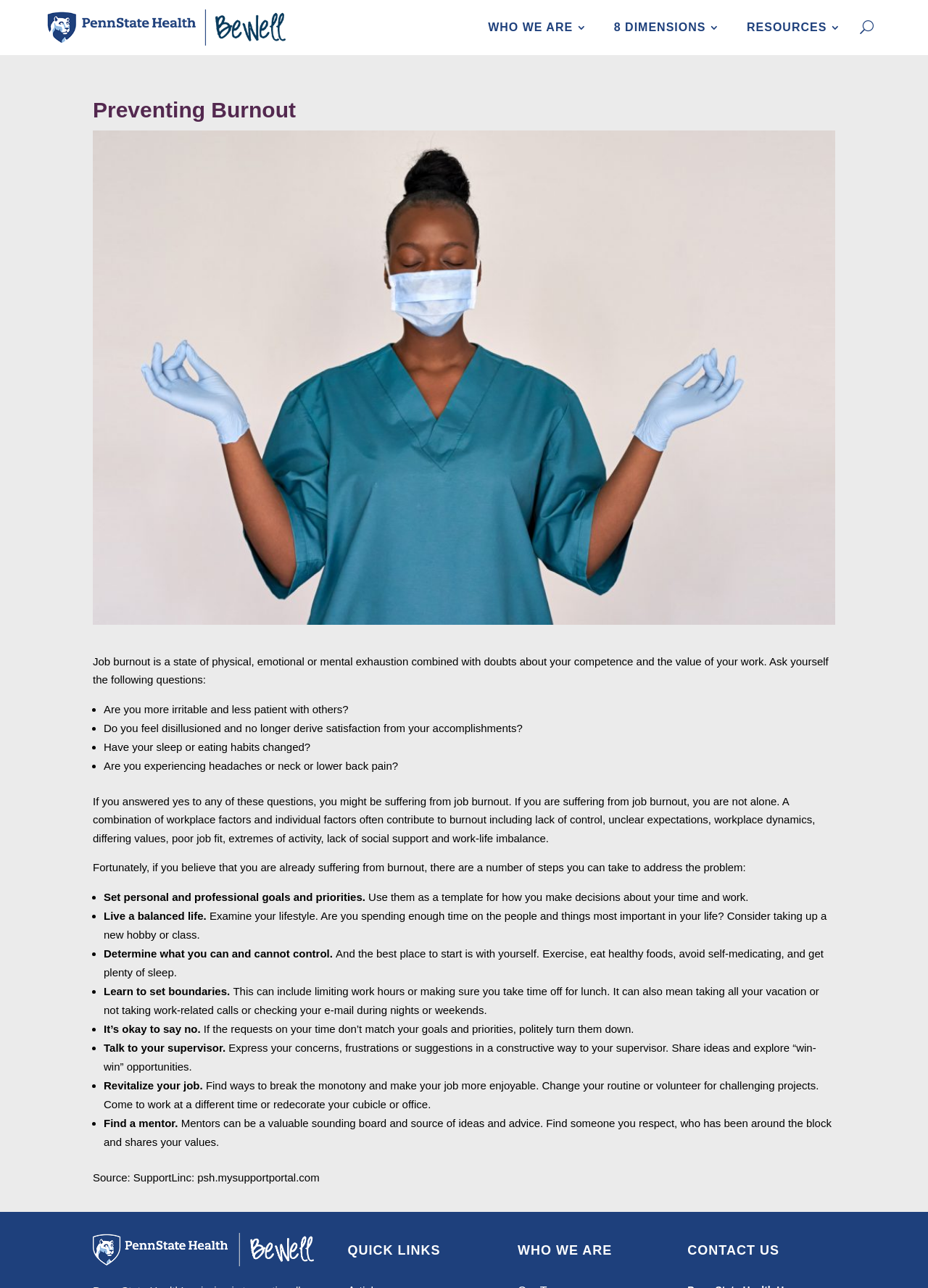Consider the image and give a detailed and elaborate answer to the question: 
How can you set boundaries at work?

According to the webpage, setting boundaries at work can include limiting work hours, making sure to take time off for lunch, and not taking work-related calls or checking email during nights or weekends. This is one of the steps suggested to address job burnout.